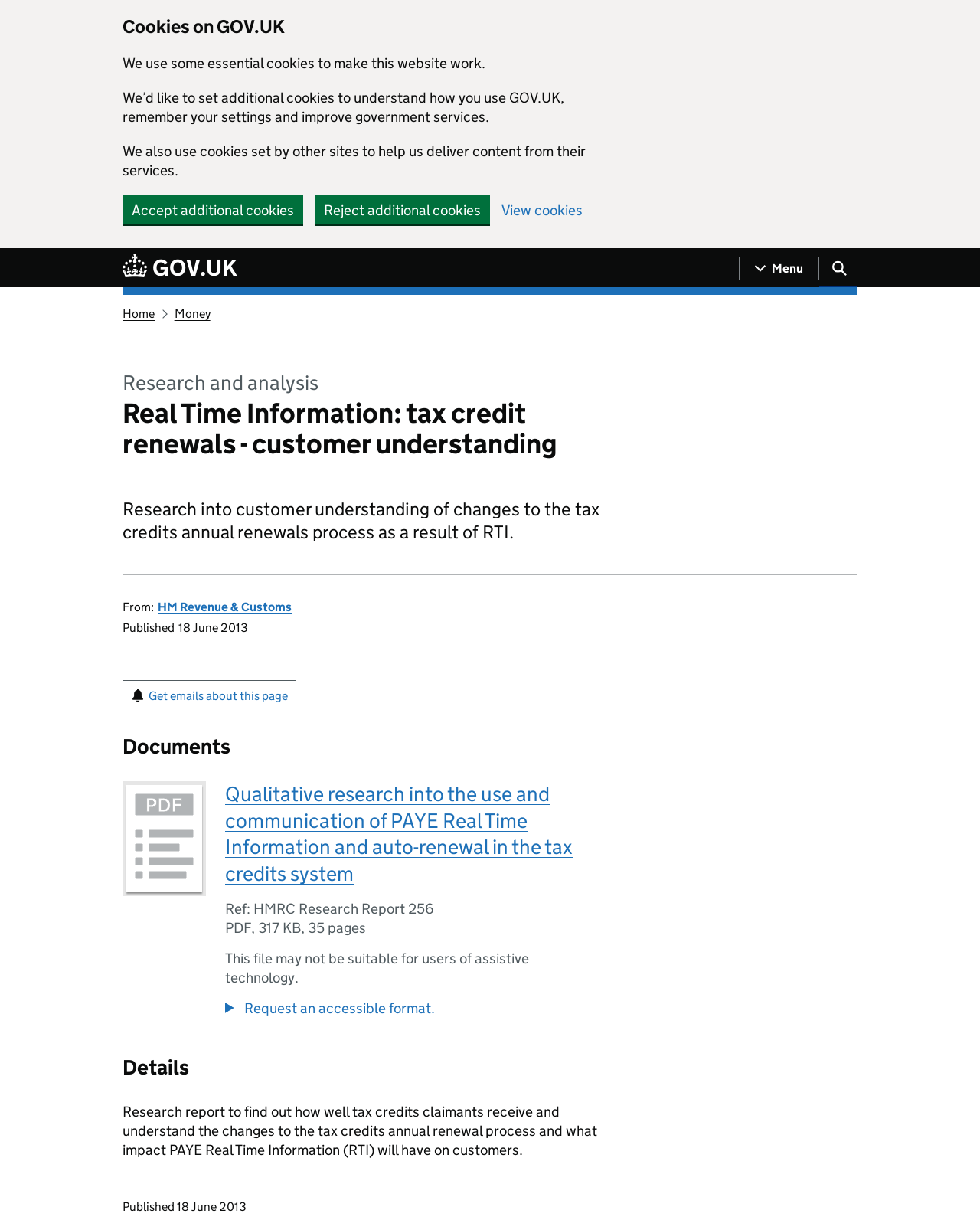Please find and generate the text of the main heading on the webpage.

Real Time Information: tax credit renewals - customer understanding